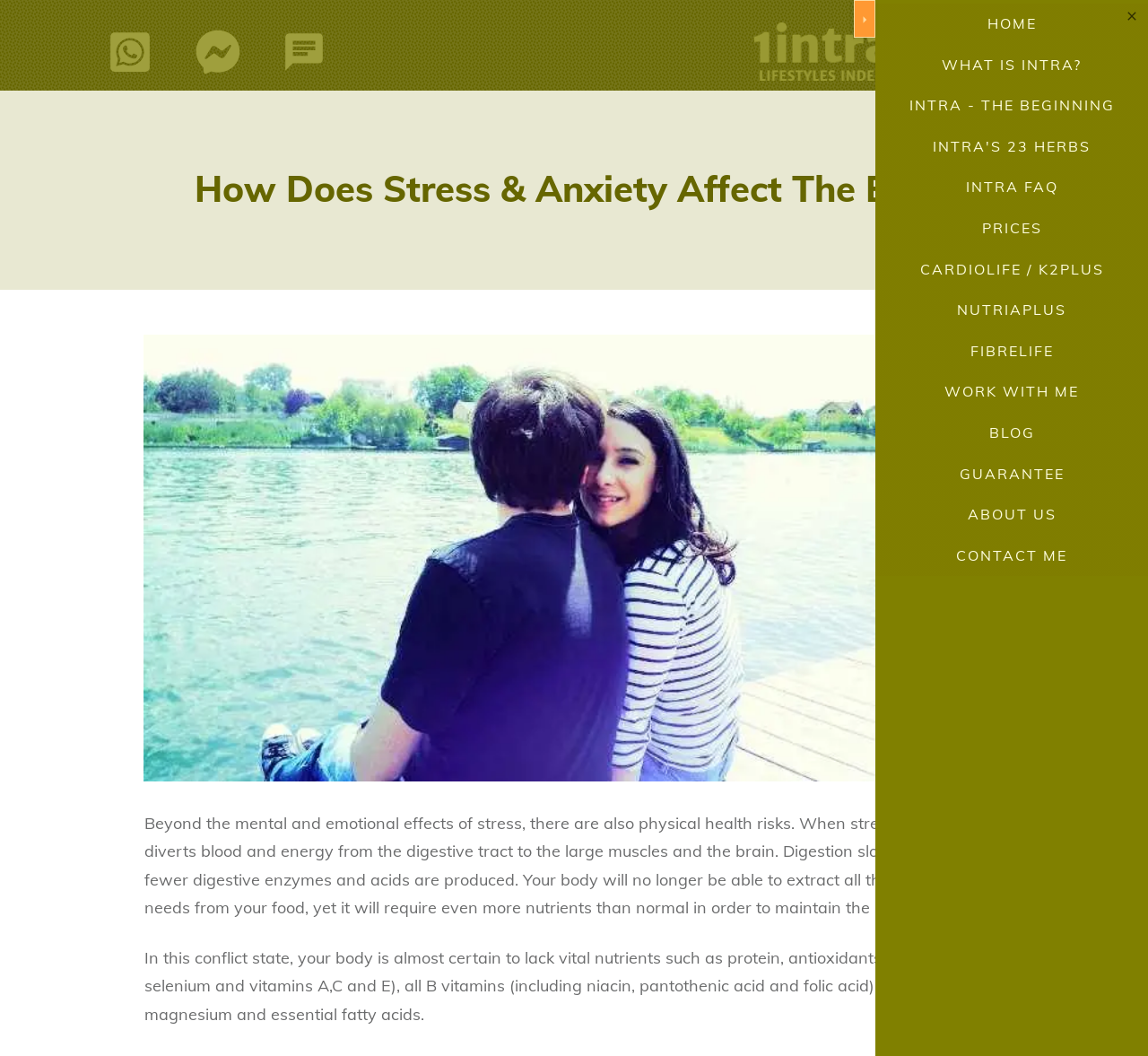What is the main effect of stress on digestion?
Based on the image, give a concise answer in the form of a single word or short phrase.

Slows down